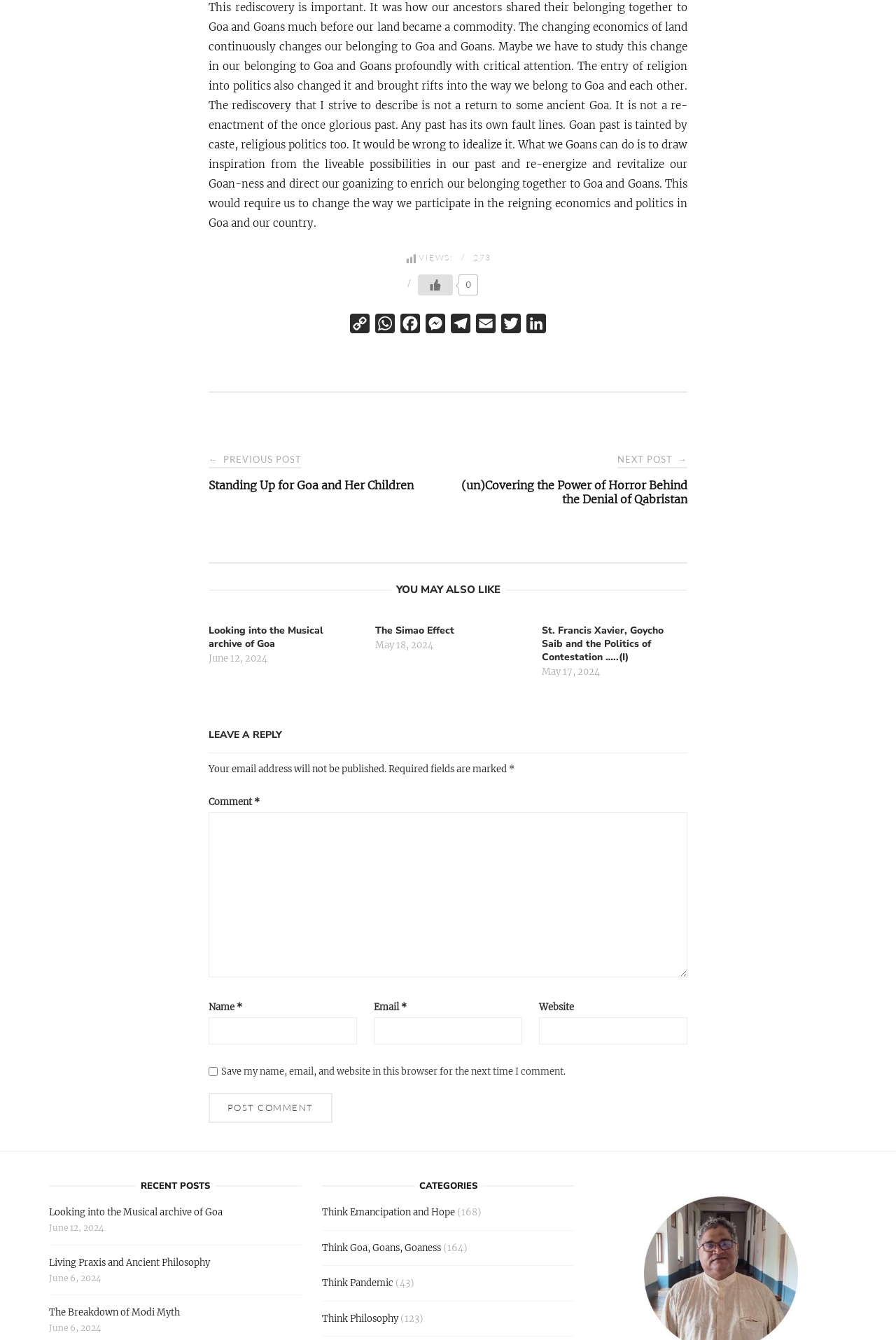Can you identify the bounding box coordinates of the clickable region needed to carry out this instruction: 'Like the post'? The coordinates should be four float numbers within the range of 0 to 1, stated as [left, top, right, bottom].

[0.466, 0.205, 0.505, 0.221]